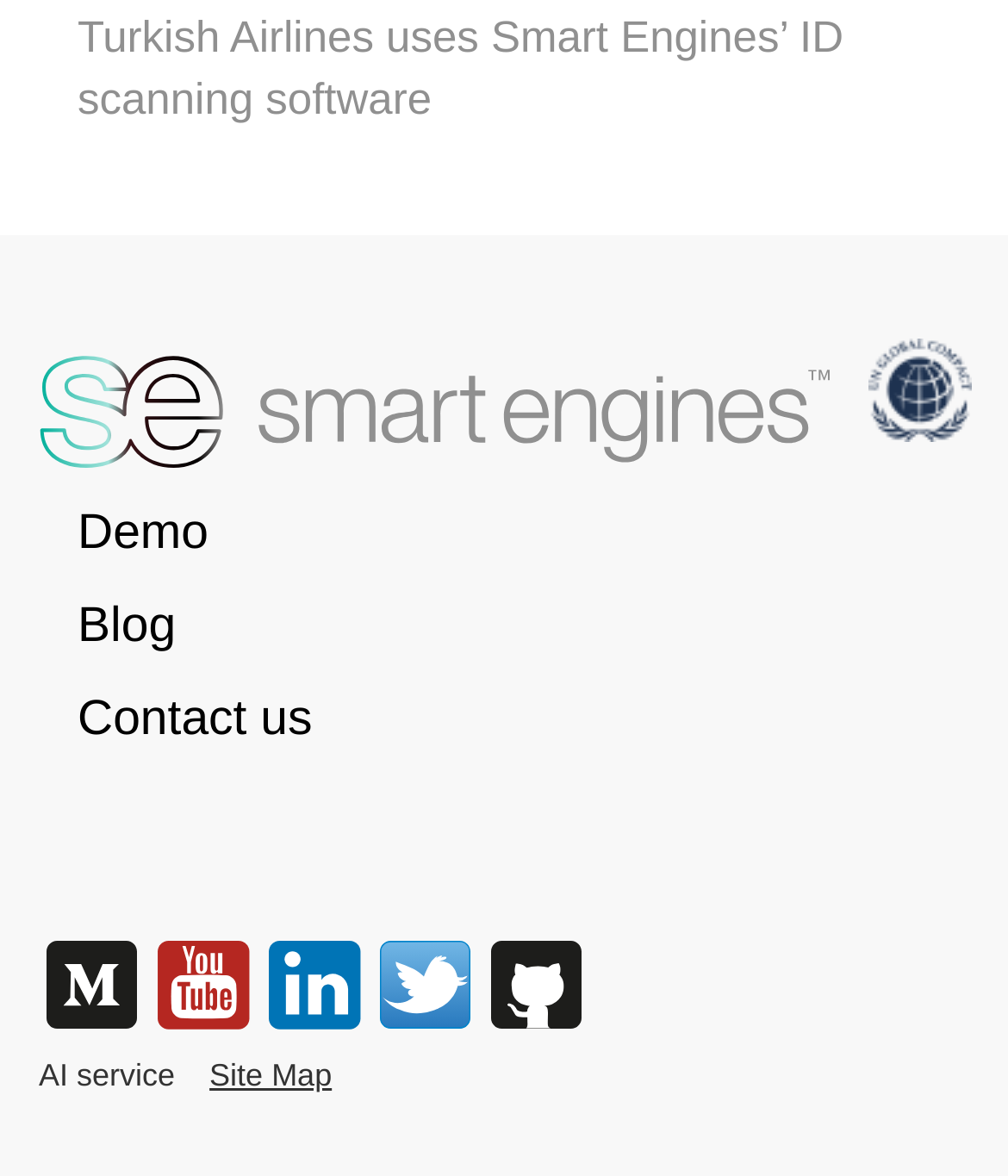How many social media links are available?
Using the details shown in the screenshot, provide a comprehensive answer to the question.

The answer can be found by counting the number of link elements with social media platform names, such as LinkedIn, Twitter, YouTube, Medium, and GitHub. There are 5 such links.